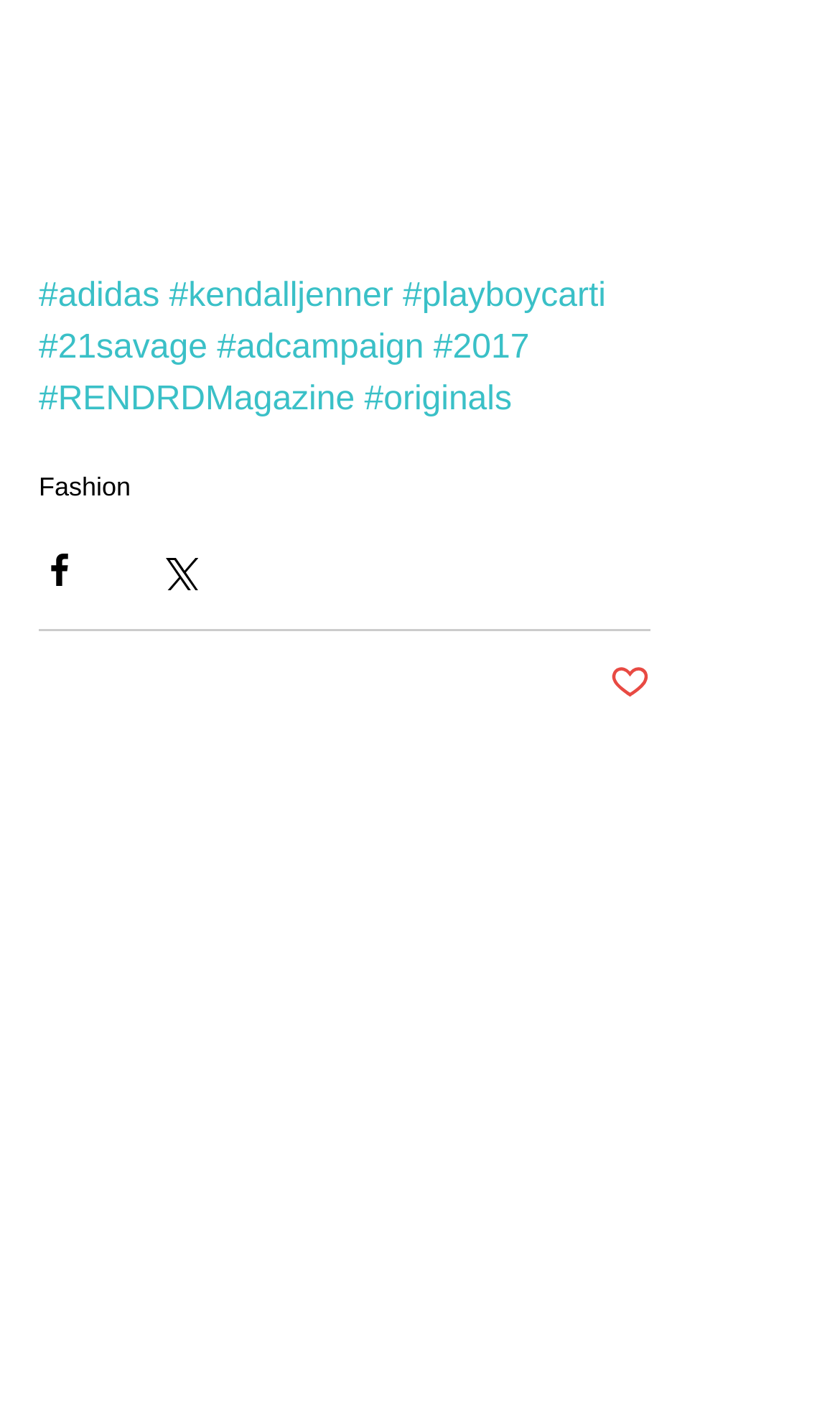Highlight the bounding box coordinates of the region I should click on to meet the following instruction: "View RENRD Magazine".

[0.046, 0.269, 0.422, 0.295]